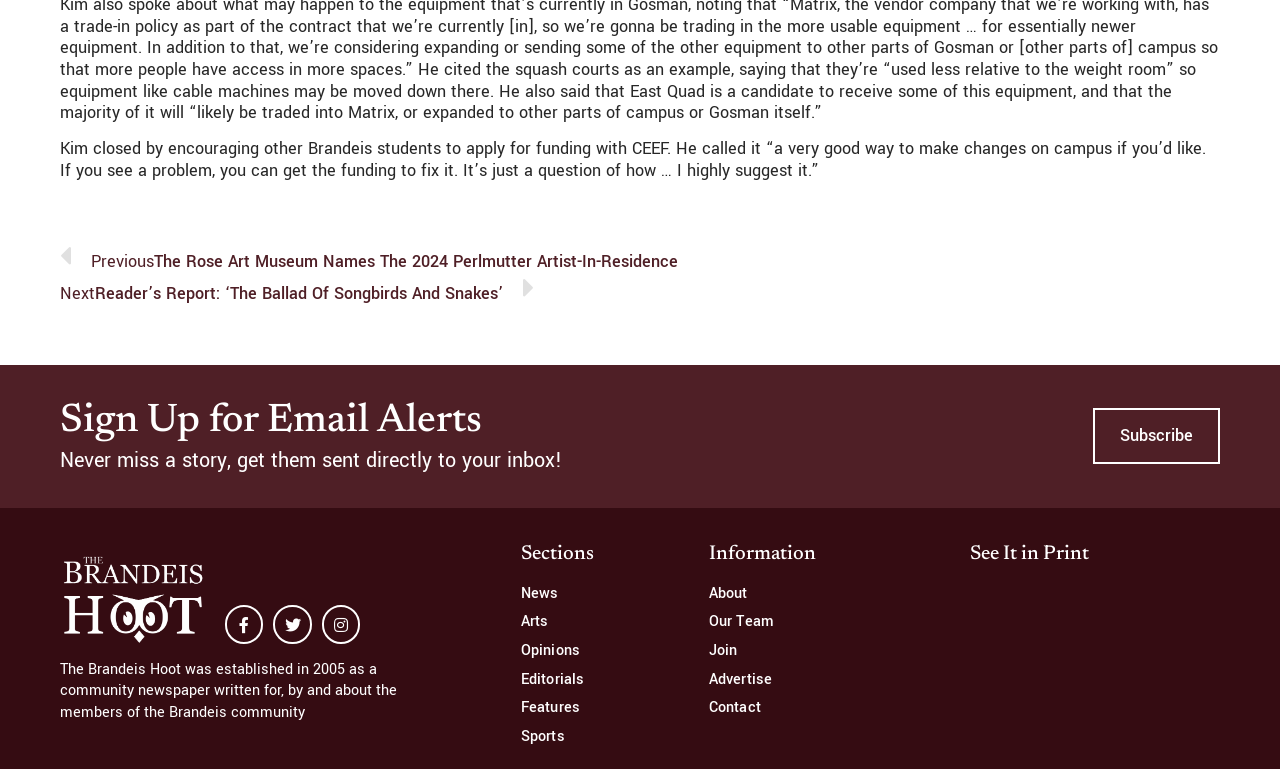Give a one-word or one-phrase response to the question:
What is the name of the newspaper mentioned?

The Brandeis Hoot